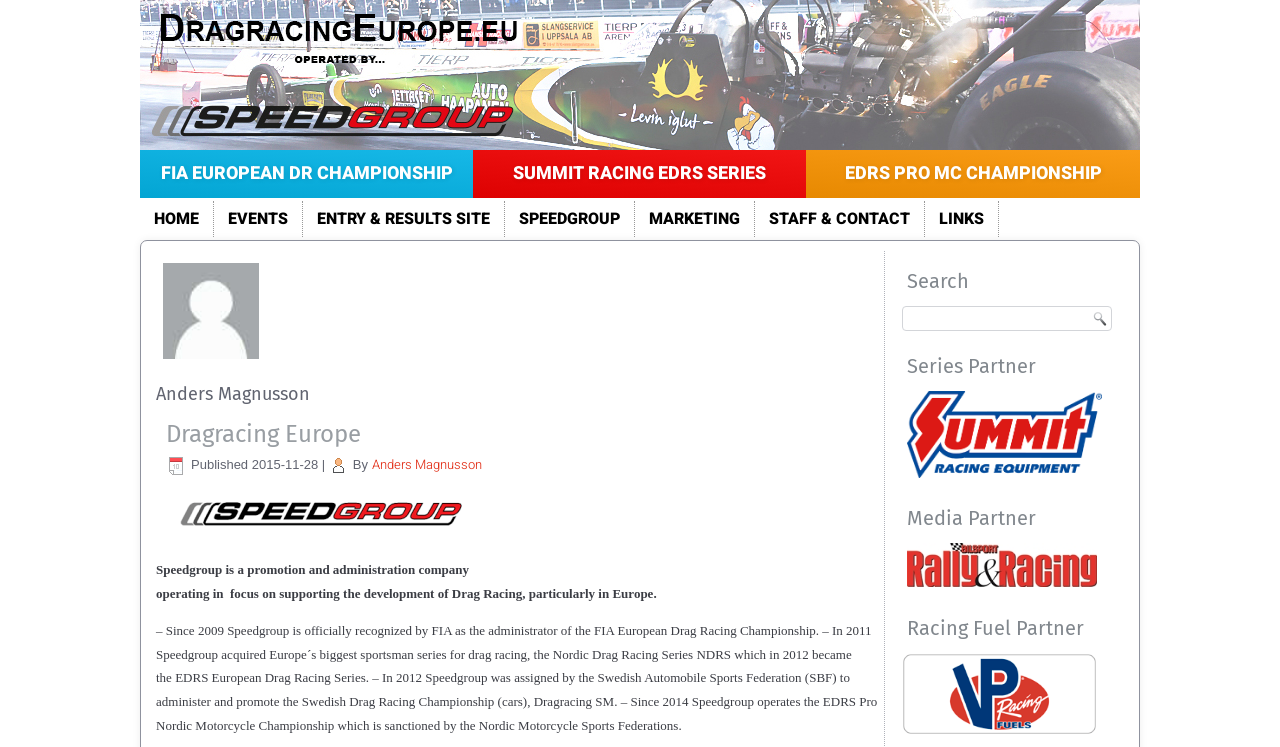Determine the bounding box coordinates of the clickable region to carry out the instruction: "Click on Dragracing Europe".

[0.13, 0.563, 0.282, 0.6]